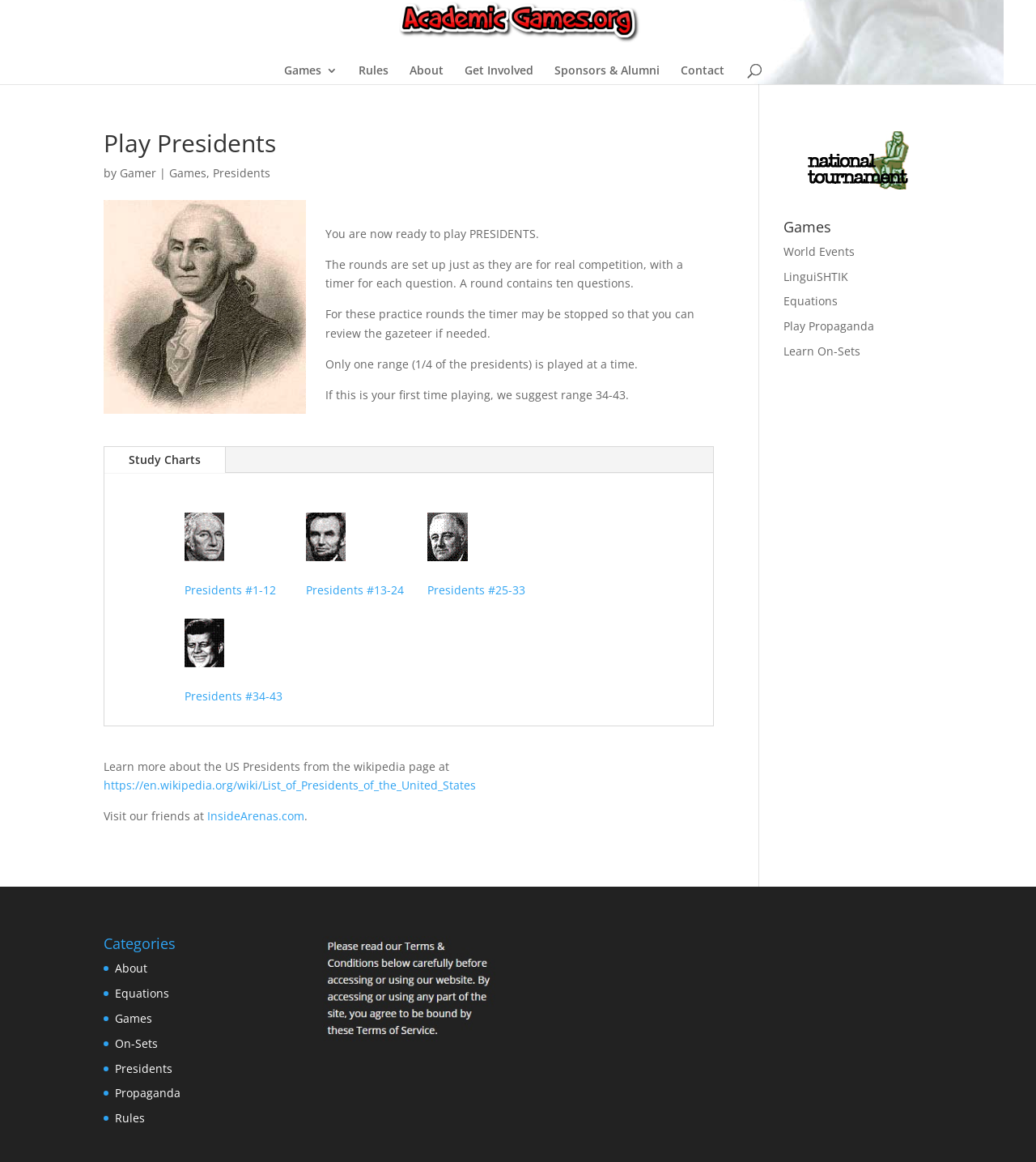How many questions are in a round?
Refer to the image and give a detailed answer to the question.

According to the webpage, a round contains ten questions, as stated in the sentence 'A round contains ten questions.'.